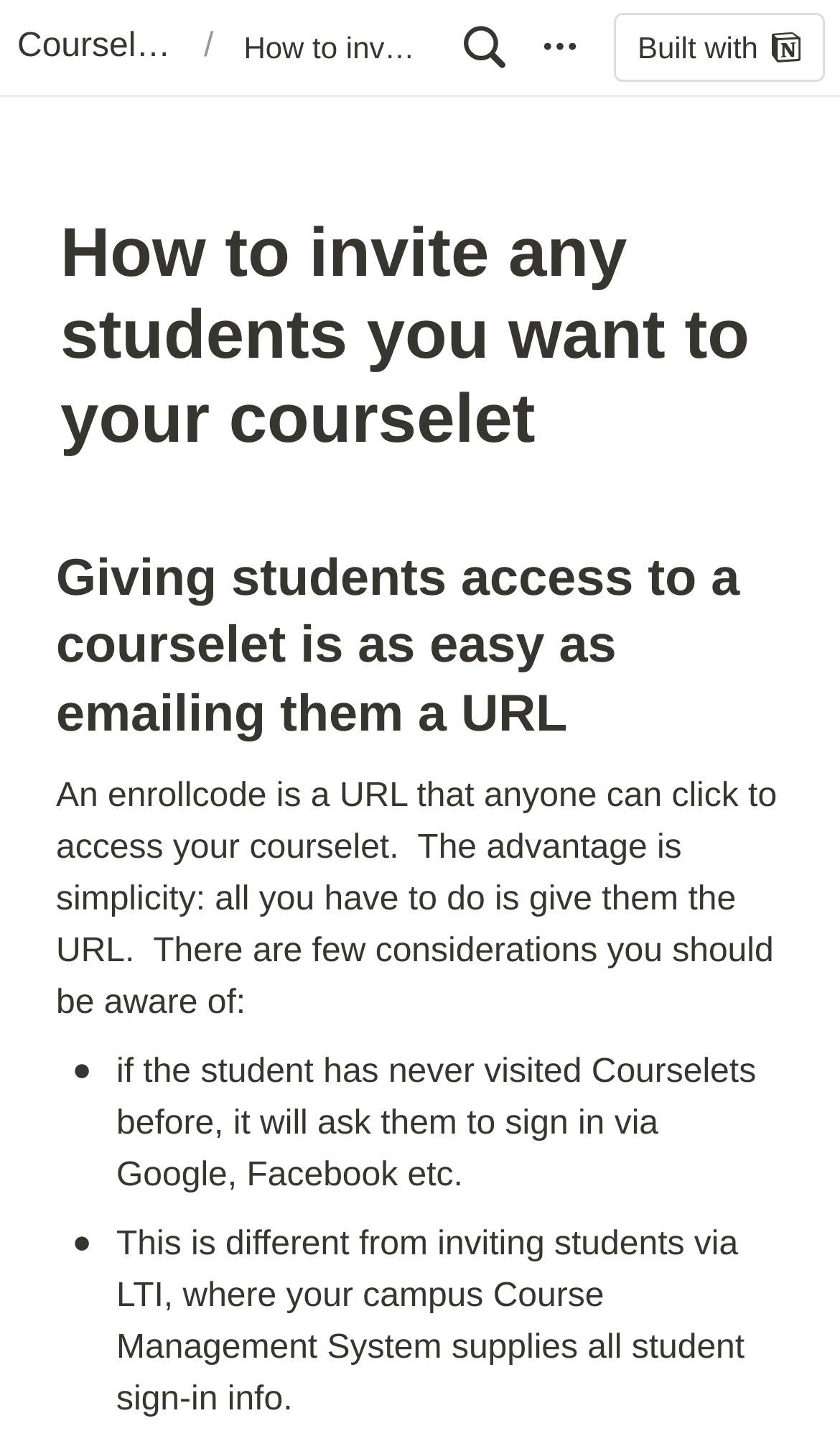Provide the bounding box coordinates, formatted as (top-left x, top-left y, bottom-right x, bottom-right y), with all values being floating point numbers between 0 and 1. Identify the bounding box of the UI element that matches the description: parent_node: Courselets Help Center pages

[0.531, 0.012, 0.623, 0.054]